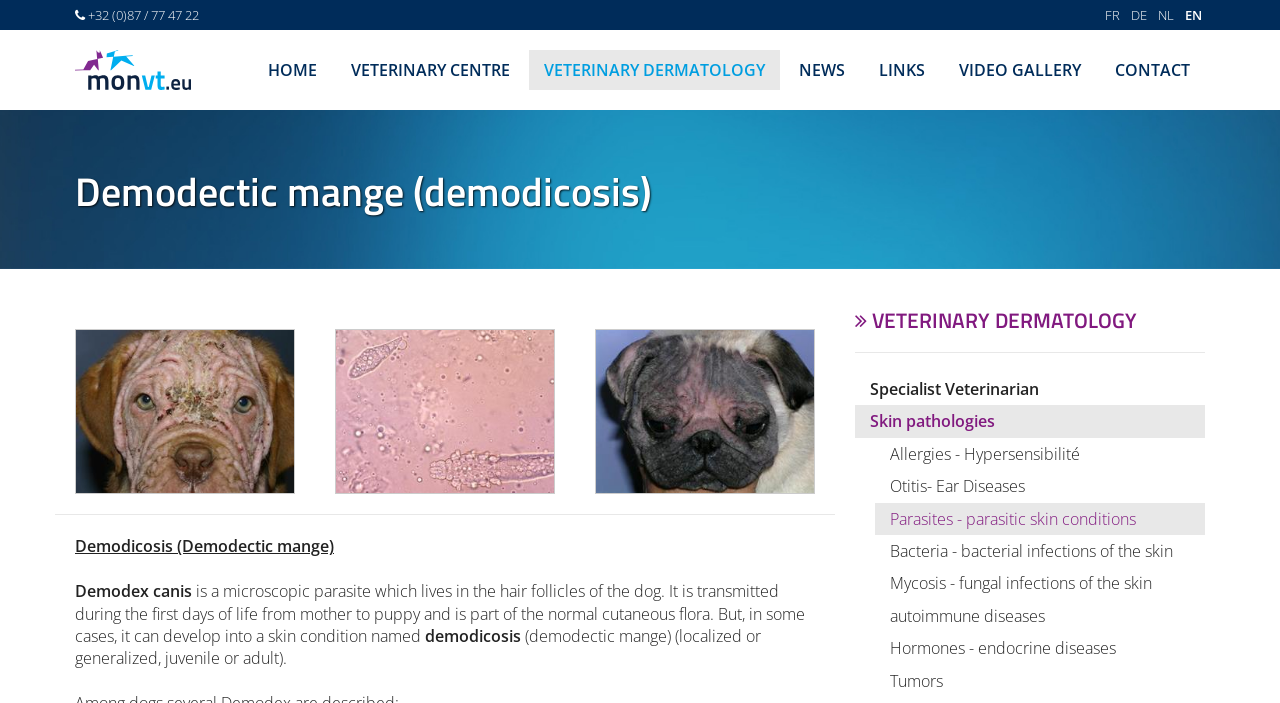Present a detailed account of what is displayed on the webpage.

The webpage is about Demodectic mange (demodicosis), a parasitic skin condition in veterinary dermatology. At the top, there is a header section with a language navigation menu on the right side, offering options to switch to French, German, Dutch, or English. Below the header, there is a section with a veterinarian's practice information, including a phone number and a link to "Cabinet vétérinaire Luc Beco" with an accompanying image.

On the left side, there is a site navigation menu with links to various sections, including "HOME", "VETERINARY CENTRE", "VETERINARY DERMATOLOGY", "NEWS", "LINKS", "VIDEO GALLERY", and "CONTACT". 

The main content of the webpage is divided into two sections. The first section has a heading "Demodectic mange (demodicosis)" and provides links to related topics, such as "VETERINARY DERMATOLOGY", "Specialist Veterinarian", "Skin pathologies", and various skin conditions like "Parasites - parasitic skin conditions", "Allergies - Hypersensibilité", and "Tumors".

The second section appears to be an article about Demodectic mange, with several images illustrating the condition, including "Juvenile demodectic mange (demodex)", "Demodex canis (adult and egg)", and "Facial alopecia in a Pug (demodex)". The article text explains that Demodex canis is a microscopic parasite that lives in the hair follicles of dogs and can develop into a skin condition called demodicosis.